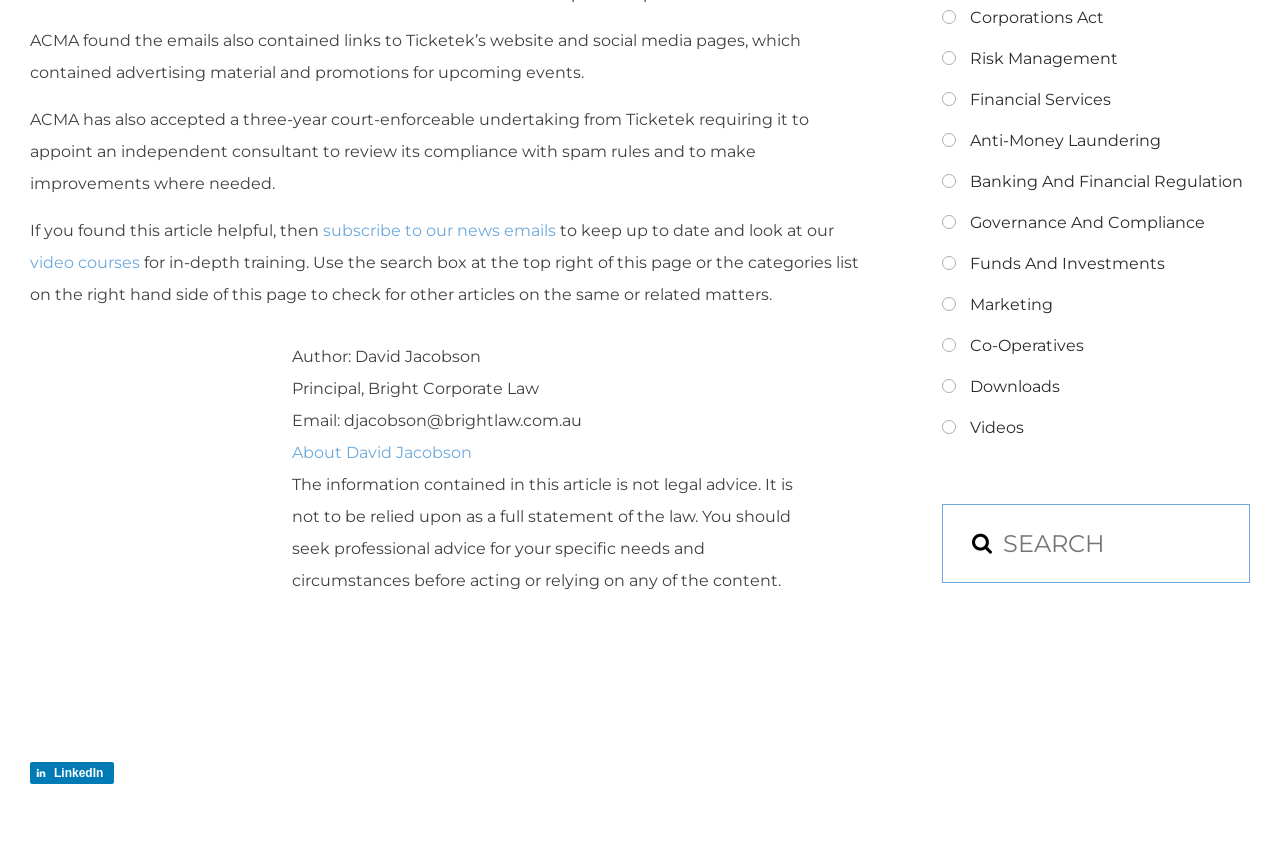What is the name of the author of this article?
Could you please answer the question thoroughly and with as much detail as possible?

The author's name is mentioned in the article, specifically in the section where it says 'Author: David Jacobson'.